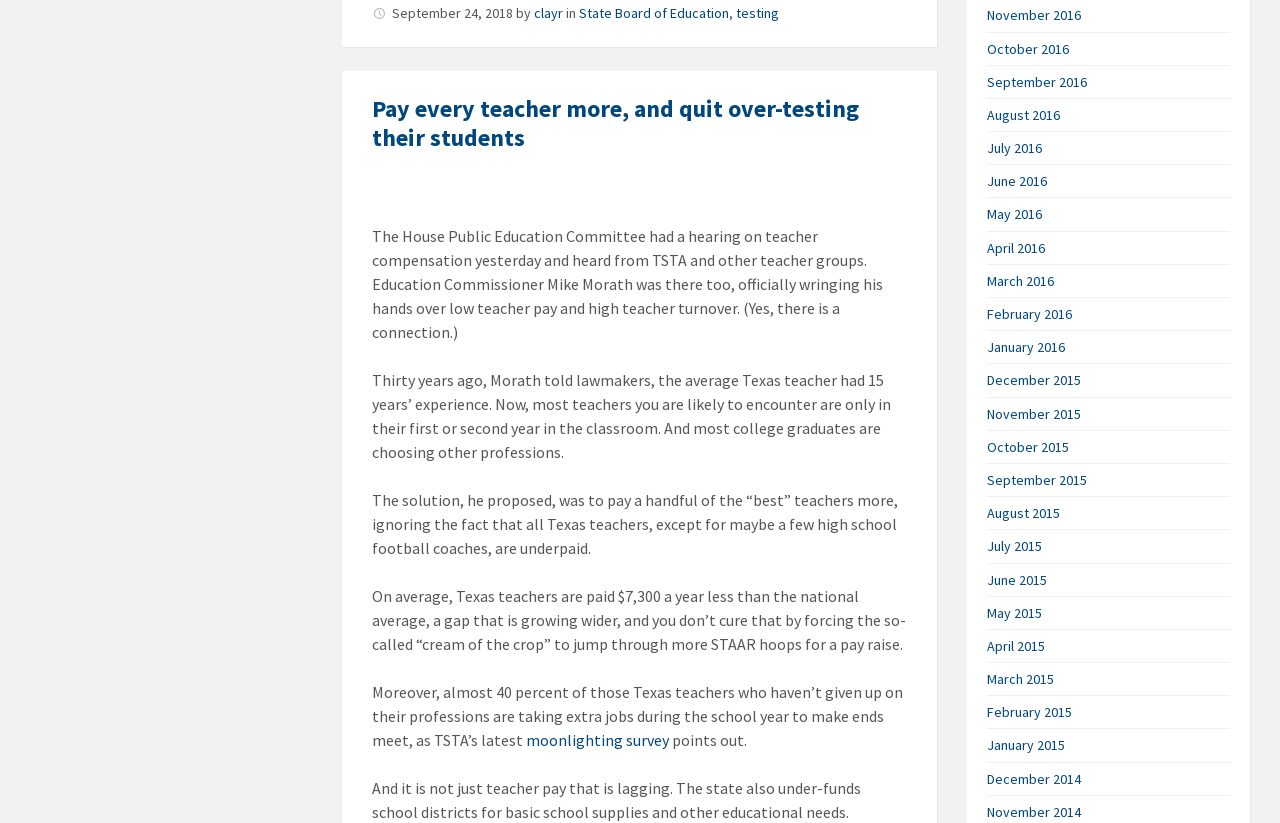Identify the bounding box coordinates necessary to click and complete the given instruction: "Click on the link to read about the State Board of Education".

[0.453, 0.004, 0.57, 0.026]